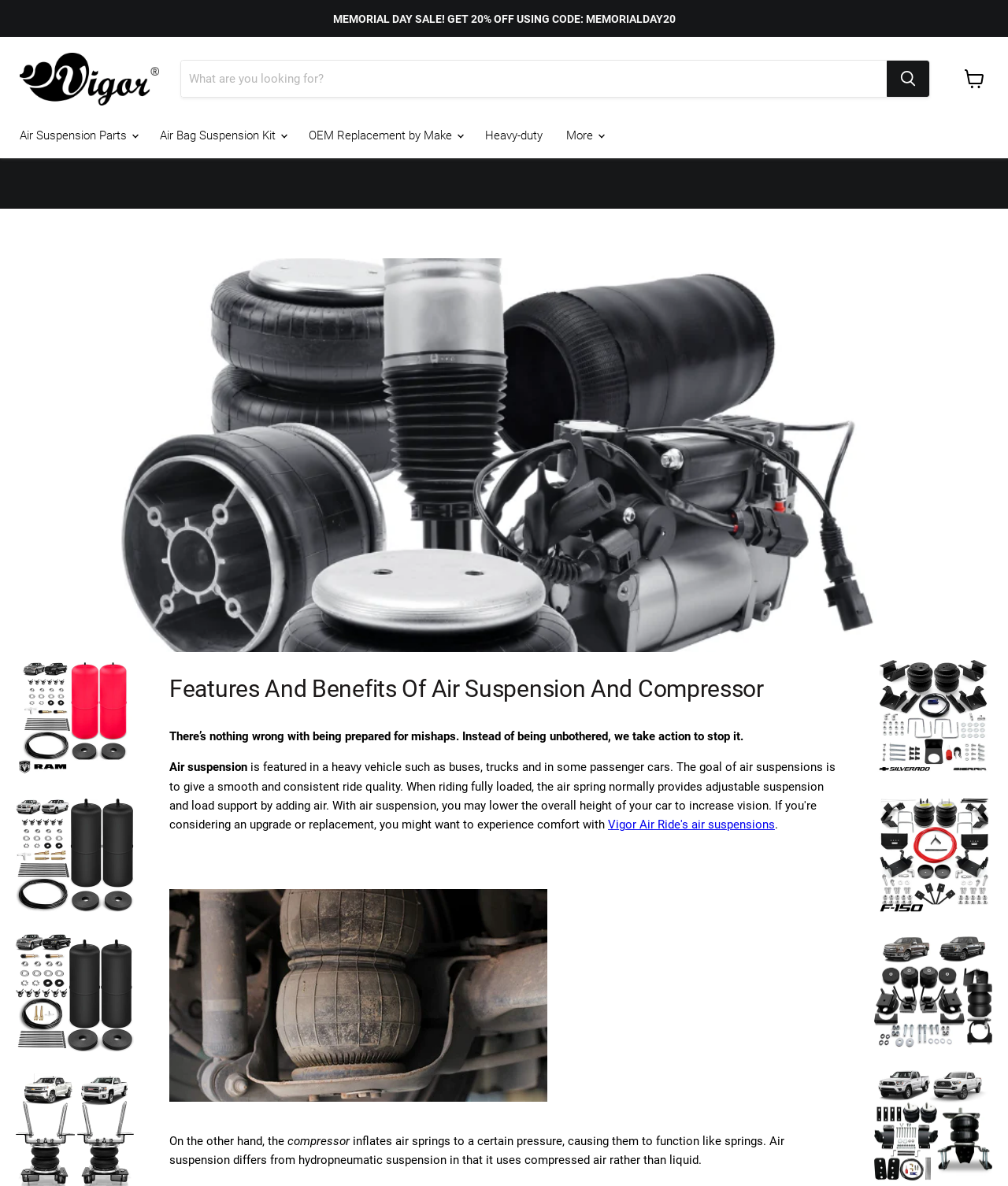Observe the image and answer the following question in detail: What is the purpose of the compressor in air suspension?

According to the webpage, the compressor inflates air springs to a certain pressure, causing them to function like springs. This is mentioned in the text following the heading 'Features And Benefits Of Air Suspension And Compressor'.